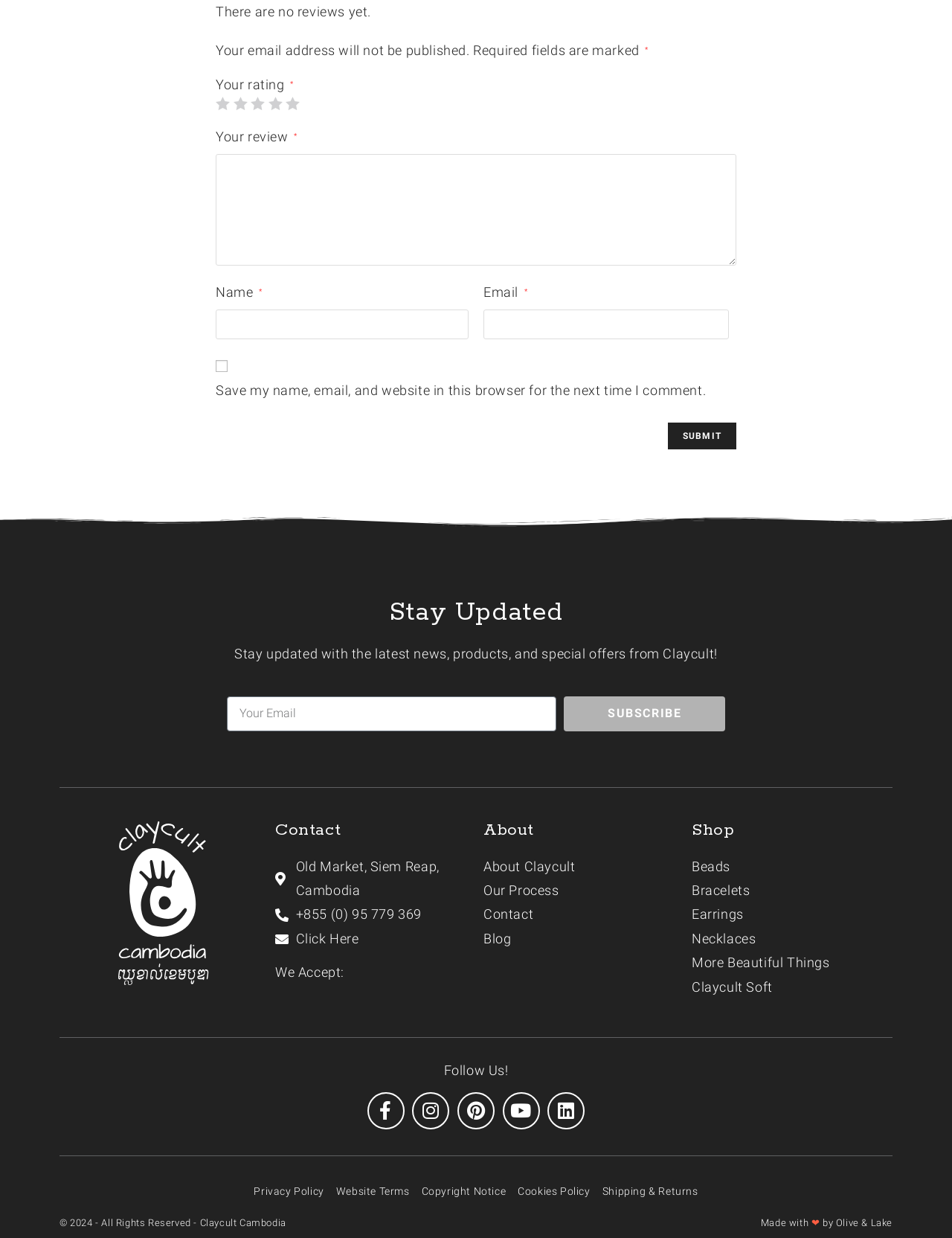Please find the bounding box coordinates of the section that needs to be clicked to achieve this instruction: "Leave a review".

[0.227, 0.124, 0.773, 0.215]